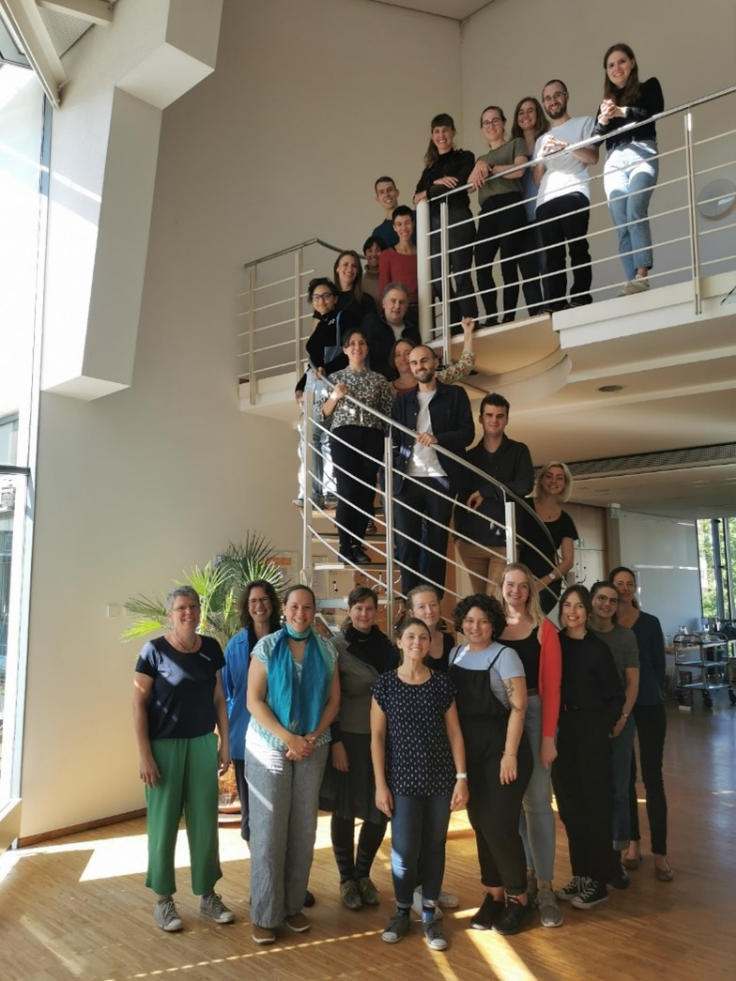Break down the image into a detailed narrative.

The image showcases a diverse group of individuals gathered in a spacious, well-lit room, characterized by large windows and modern architectural features. The group is arranged in a layered format, with some participants standing on a spiral staircase while others pose on the ground floor. 

The setting appears to be part of a collaborative event, possibly related to a summer school or workshop, bringing together participants for networking and presentations. The staircase serves as a striking focal point, enhancing the visual dynamics of the group. 

In the foreground, a cohort of individuals presents a friendly and approachable demeanor, wearing a mix of casual and semi-formal attire. The background reveals a glimpse of additional areas of the venue, contributing to a warm and inviting atmosphere. This gathering symbolizes connection and collaboration among the participants, reinforcing the theme of shared learning and cultural exchange.